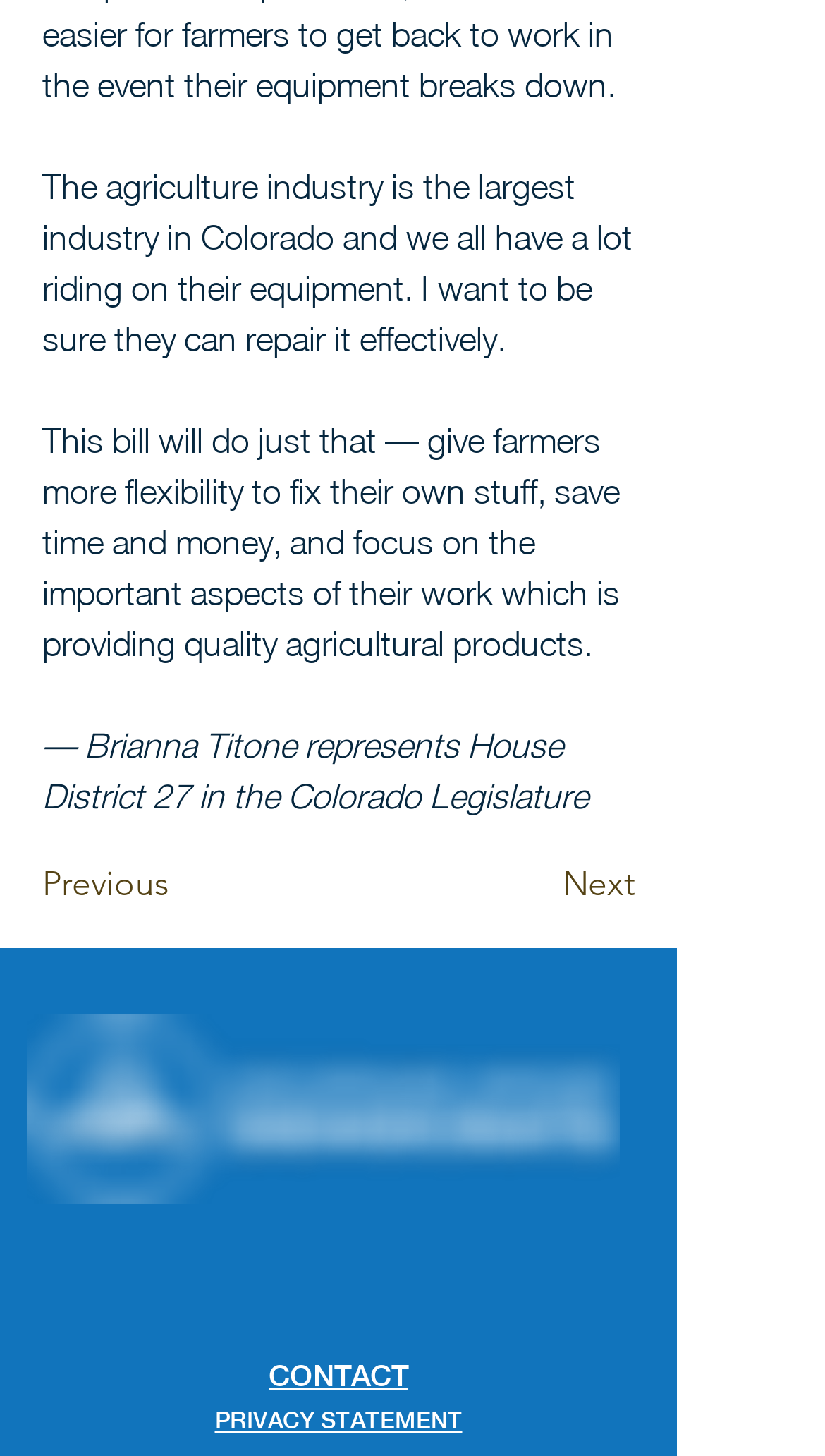Predict the bounding box of the UI element that fits this description: "aria-label="Facebook"".

[0.3, 0.851, 0.39, 0.902]